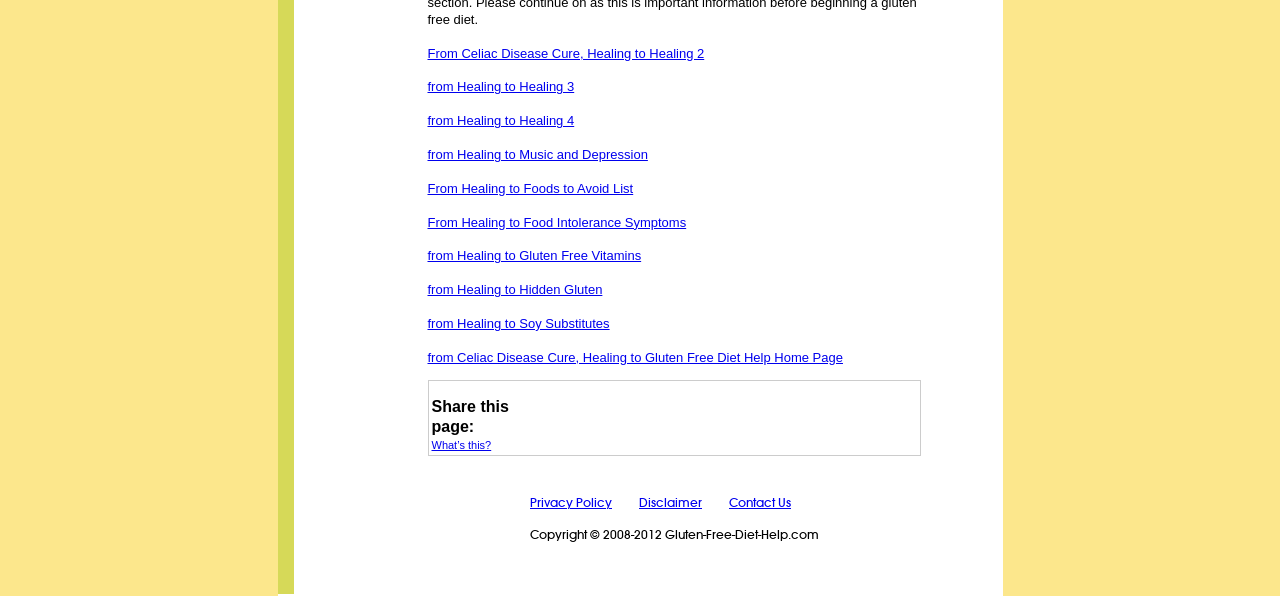What is the purpose of the webpage?
From the details in the image, answer the question comprehensively.

I analyzed the content of the webpage and found that it provides links and resources related to gluten-free diets, celiac disease, and food intolerance, indicating that the purpose of the webpage is to provide help and information on gluten-free diets.